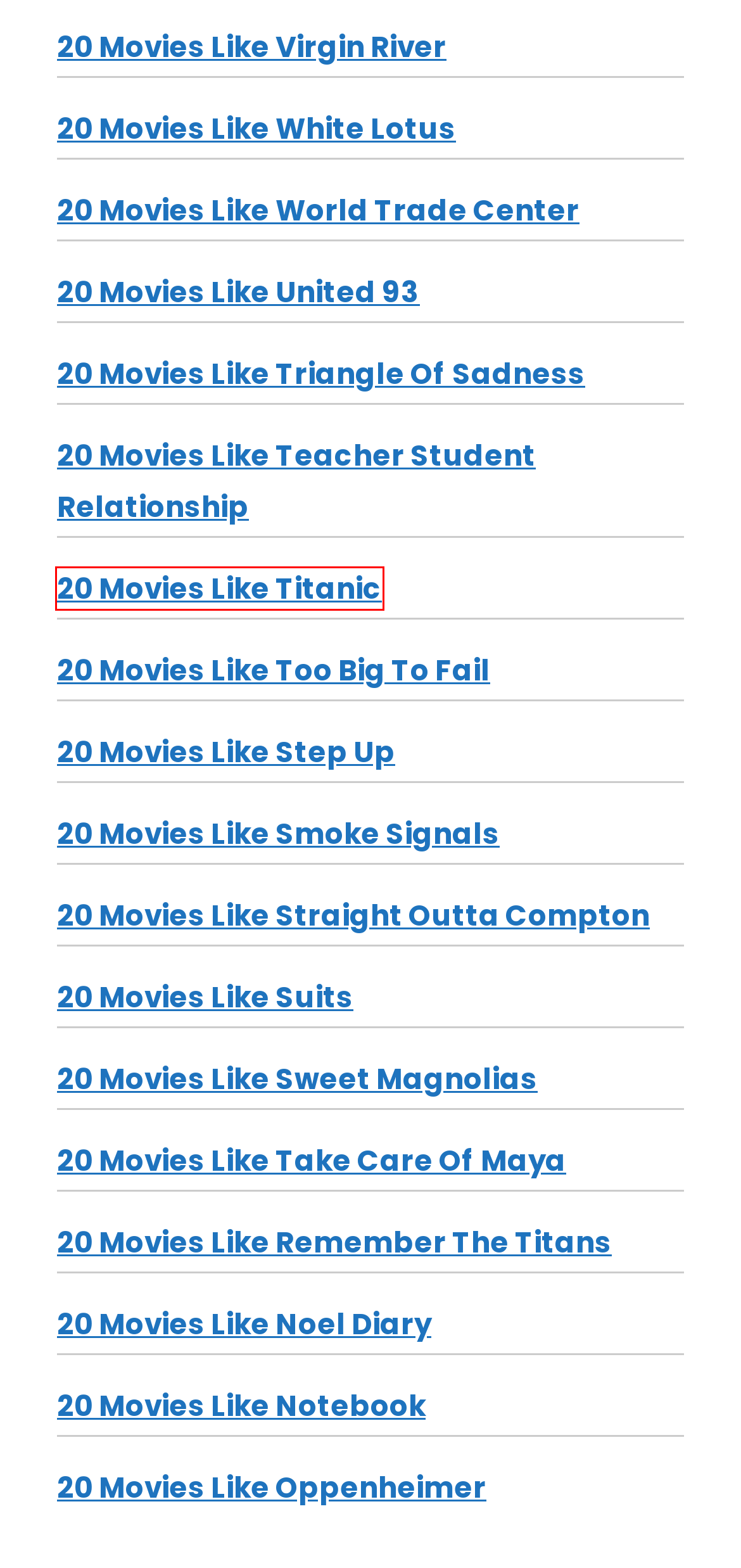Look at the screenshot of a webpage where a red rectangle bounding box is present. Choose the webpage description that best describes the new webpage after clicking the element inside the red bounding box. Here are the candidates:
A. 20 Movies Like Noel Diary - cinemathread.com
B. 20 Movies Like Smoke Signals - cinemathread.com
C. 20 Movies Like Titanic - cinemathread.com
D. 20 Movies Like Triangle Of Sadness - cinemathread.com
E. 20 Movies Like Virgin River - cinemathread.com
F. 20 Movies Like Notebook - cinemathread.com
G. 20 Movies Like Remember The Titans - cinemathread.com
H. 20 Movies Like Take Care Of Maya - cinemathread.com

C